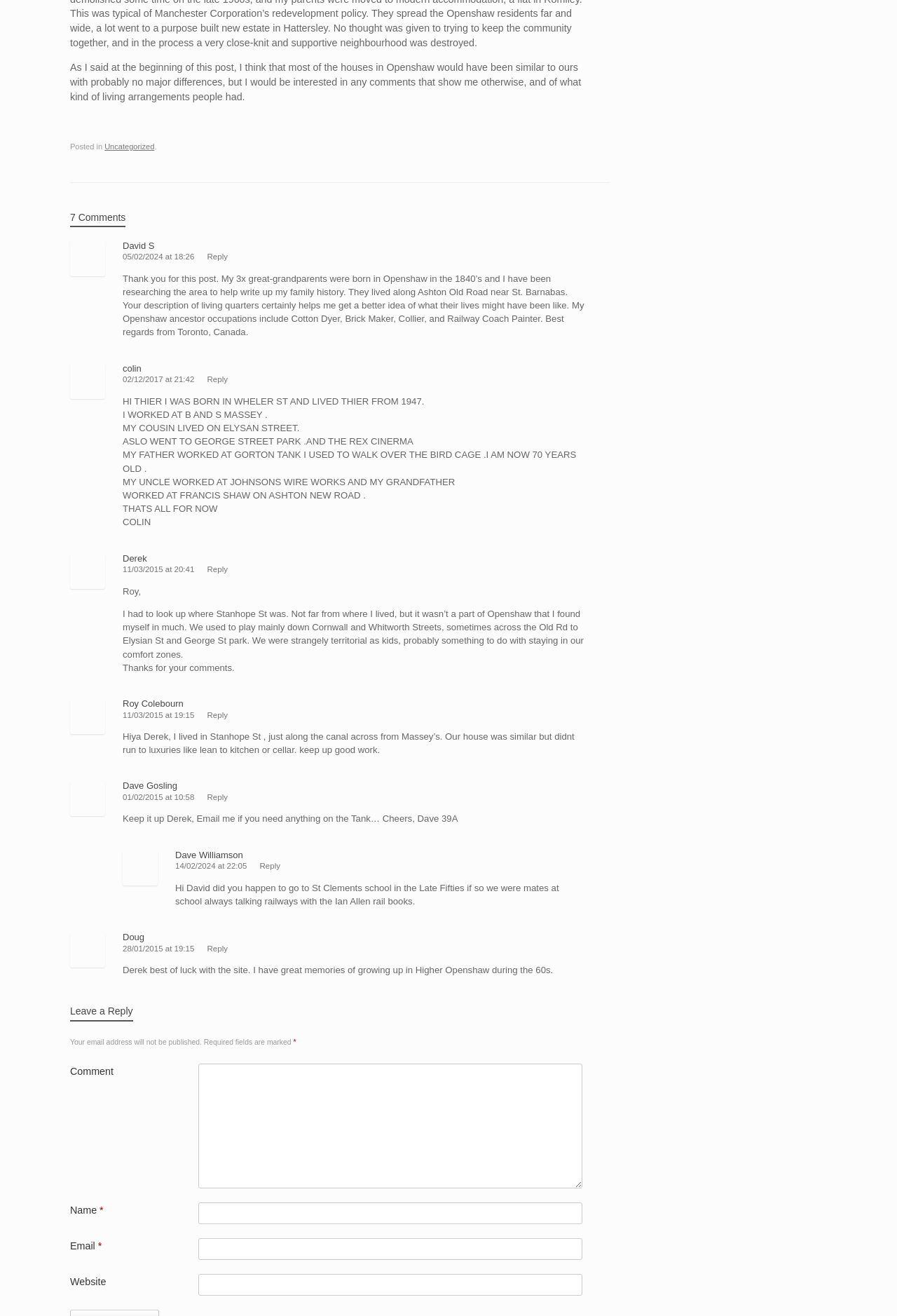Indicate the bounding box coordinates of the clickable region to achieve the following instruction: "Type your name."

[0.221, 0.914, 0.65, 0.93]